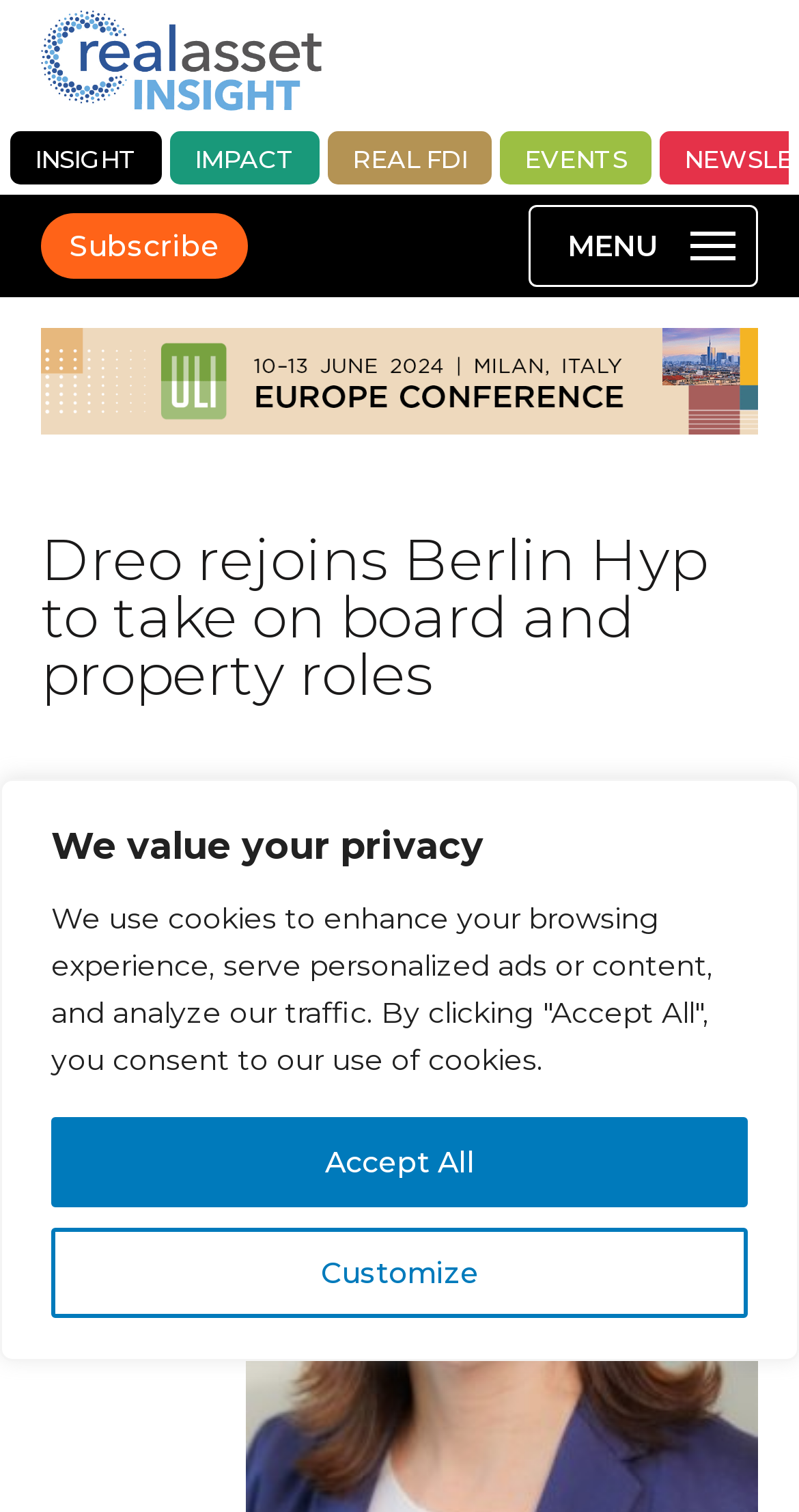From the webpage screenshot, predict the bounding box coordinates (top-left x, top-left y, bottom-right x, bottom-right y) for the UI element described here: Twitter

None